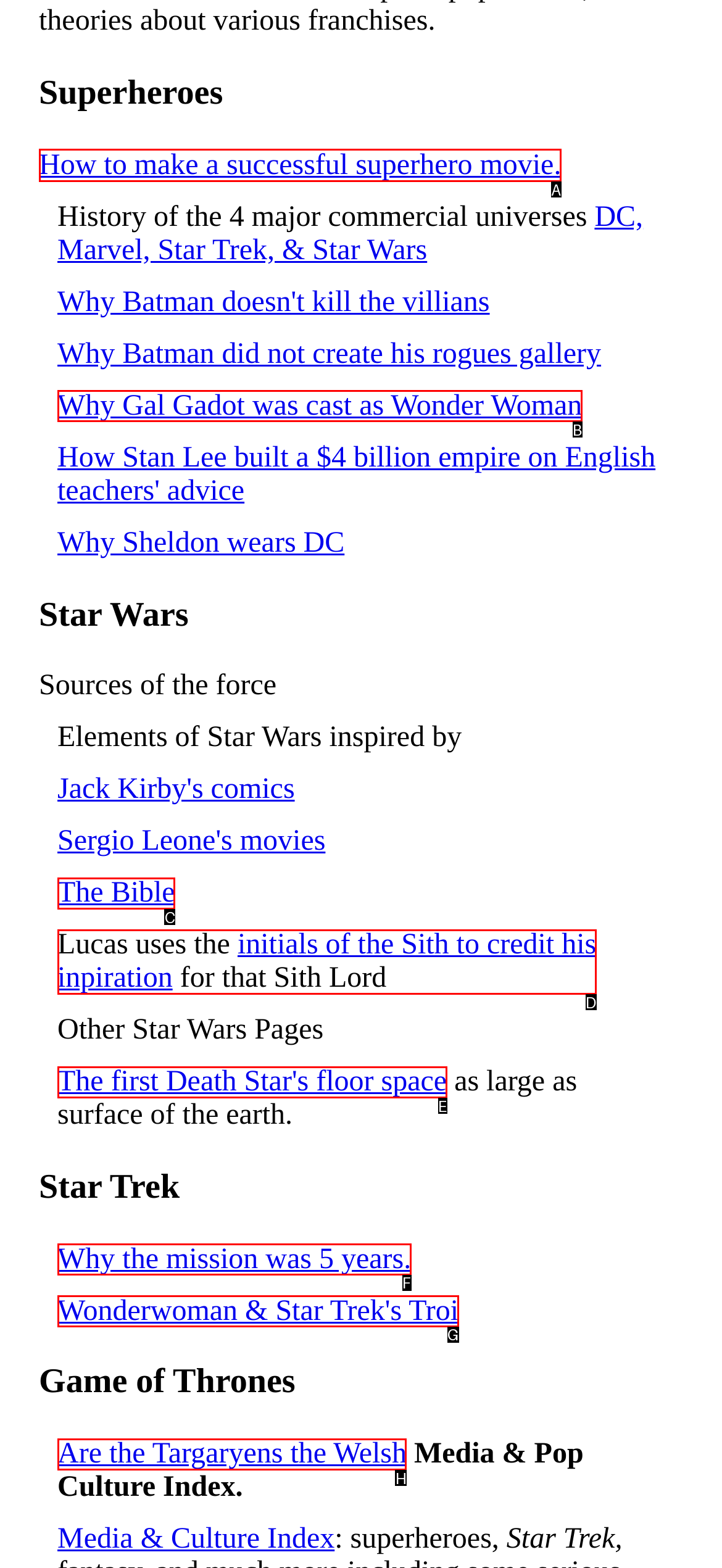Tell me which one HTML element I should click to complete the following task: Click on the link to learn how to make a successful superhero movie. Answer with the option's letter from the given choices directly.

A